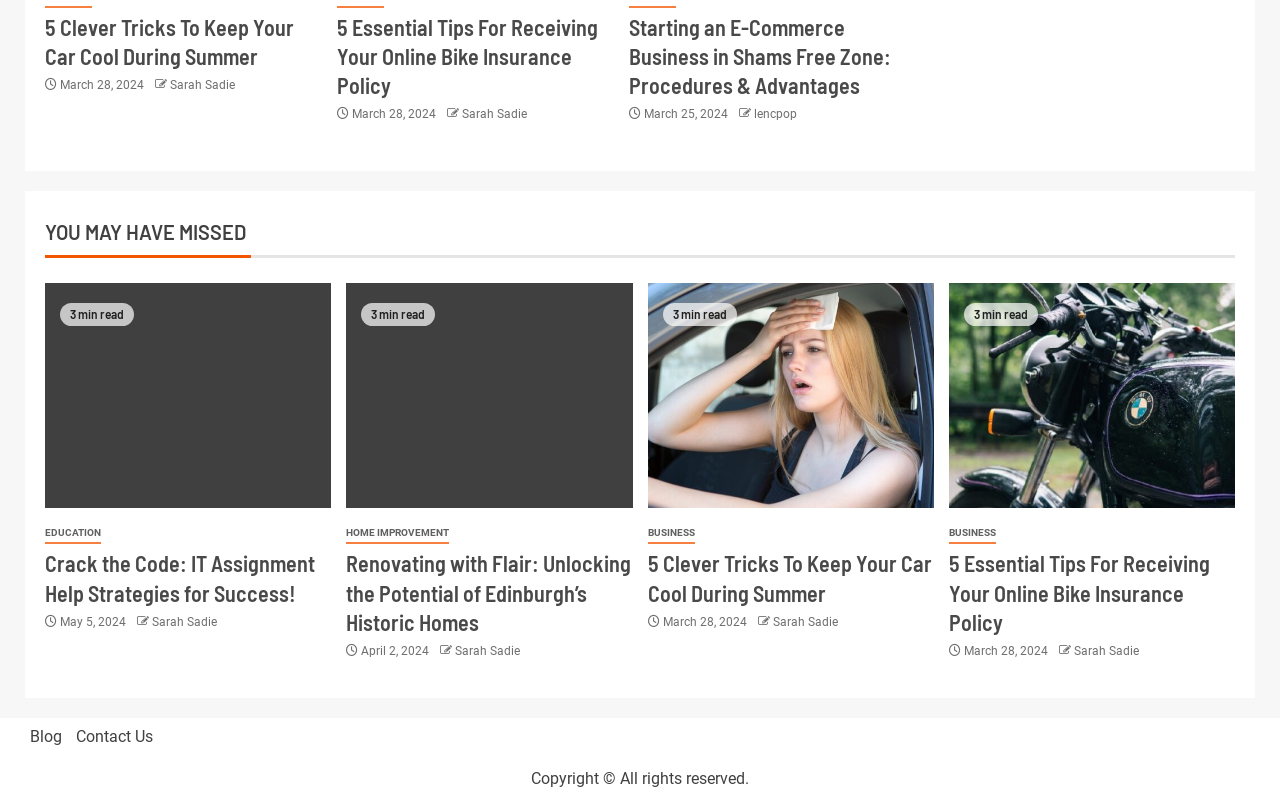Give a one-word or one-phrase response to the question:
How long does it take to read the article 'Crack the Code: IT Assignment Help Strategies for Success!'?

3 min